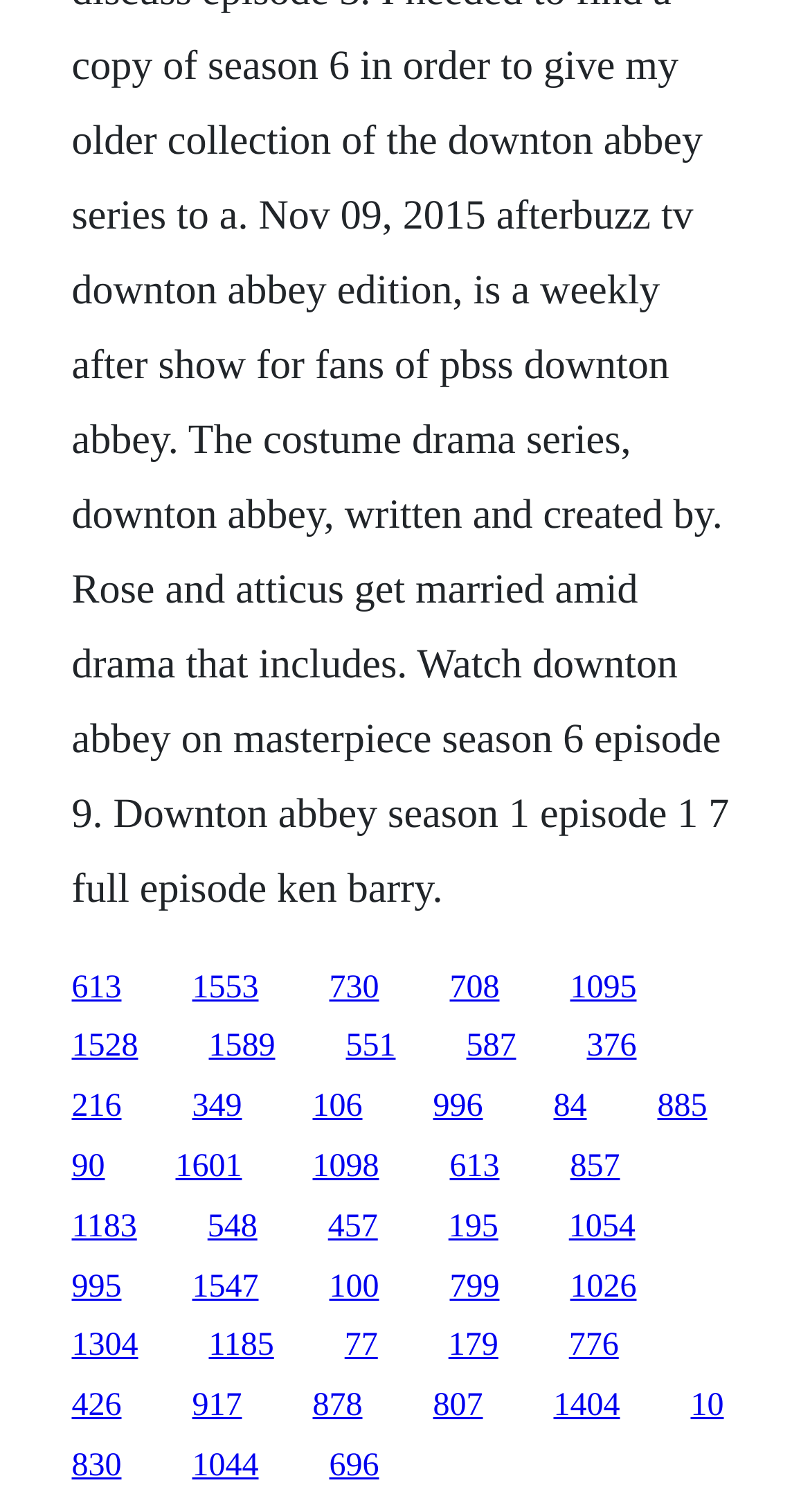Locate the bounding box coordinates of the clickable area to execute the instruction: "visit the third link". Provide the coordinates as four float numbers between 0 and 1, represented as [left, top, right, bottom].

[0.406, 0.641, 0.468, 0.665]